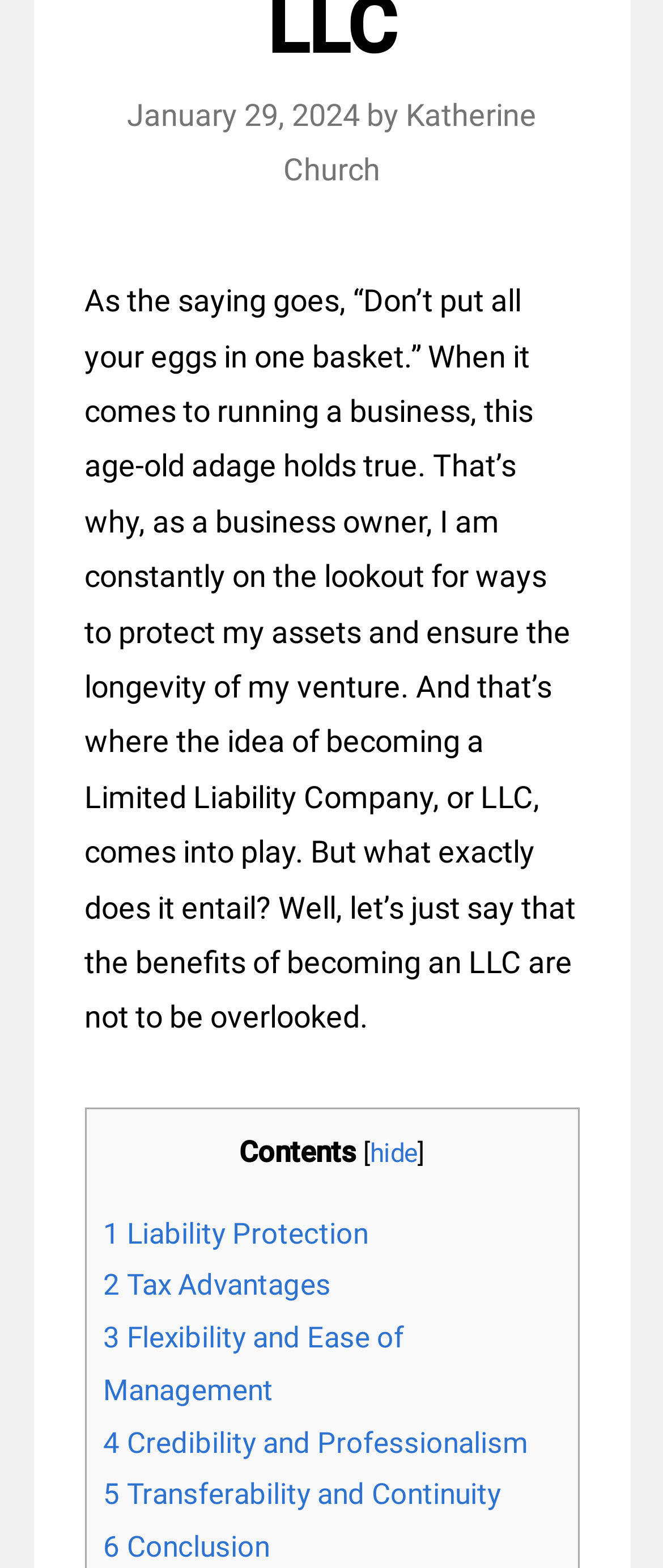Who is the author of the article?
Based on the screenshot, provide your answer in one word or phrase.

Katherine Church